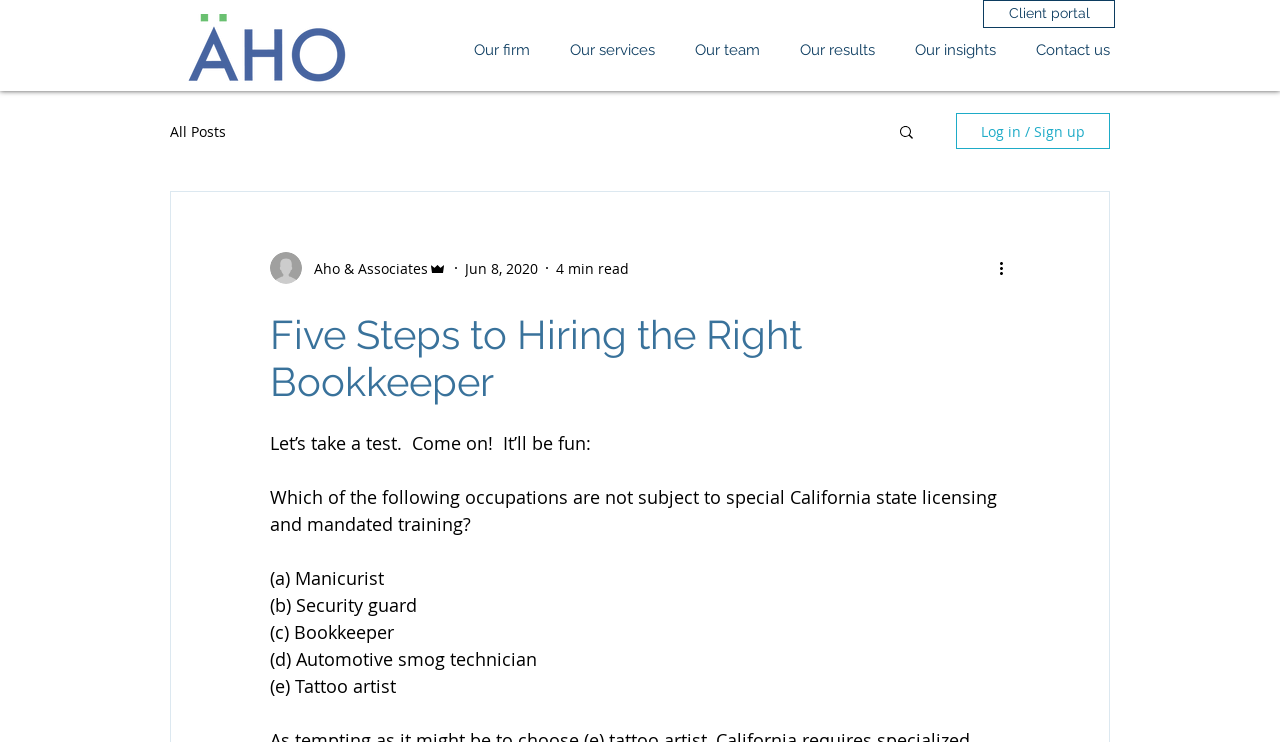Create a detailed narrative of the webpage’s visual and textual elements.

This webpage appears to be a blog post from Aho & Associates, a bookkeeping firm. At the top left corner, there is a logo of Aho & Associates, and next to it, a link to the client portal. The top navigation bar has several links, including "Our firm", "Our services", "Our team", "Our results", "Our insights", and "Contact us". 

On the right side of the navigation bar, there is a search button with a magnifying glass icon. Below the navigation bar, there is a section dedicated to the blog, with a link to "All Posts". 

The main content of the webpage is a blog post titled "Five Steps to Hiring the Right Bookkeeper". The post starts with a question, "Let's take a test. Come on! It'll be fun:", followed by a multiple-choice question, "Which of the following occupations are not subject to special California state licensing and mandated training?" The options are (a) Manicurist, (b) Security guard, (c) Bookkeeper, (d) Automotive smog technician, and (e) Tattoo artist. 

To the top right of the blog post, there is a section with the writer's picture, the company name "Aho & Associates", the admin's name, the date "Jun 8, 2020", and the estimated reading time "4 min read". There is also a "More actions" button with a downward arrow icon.